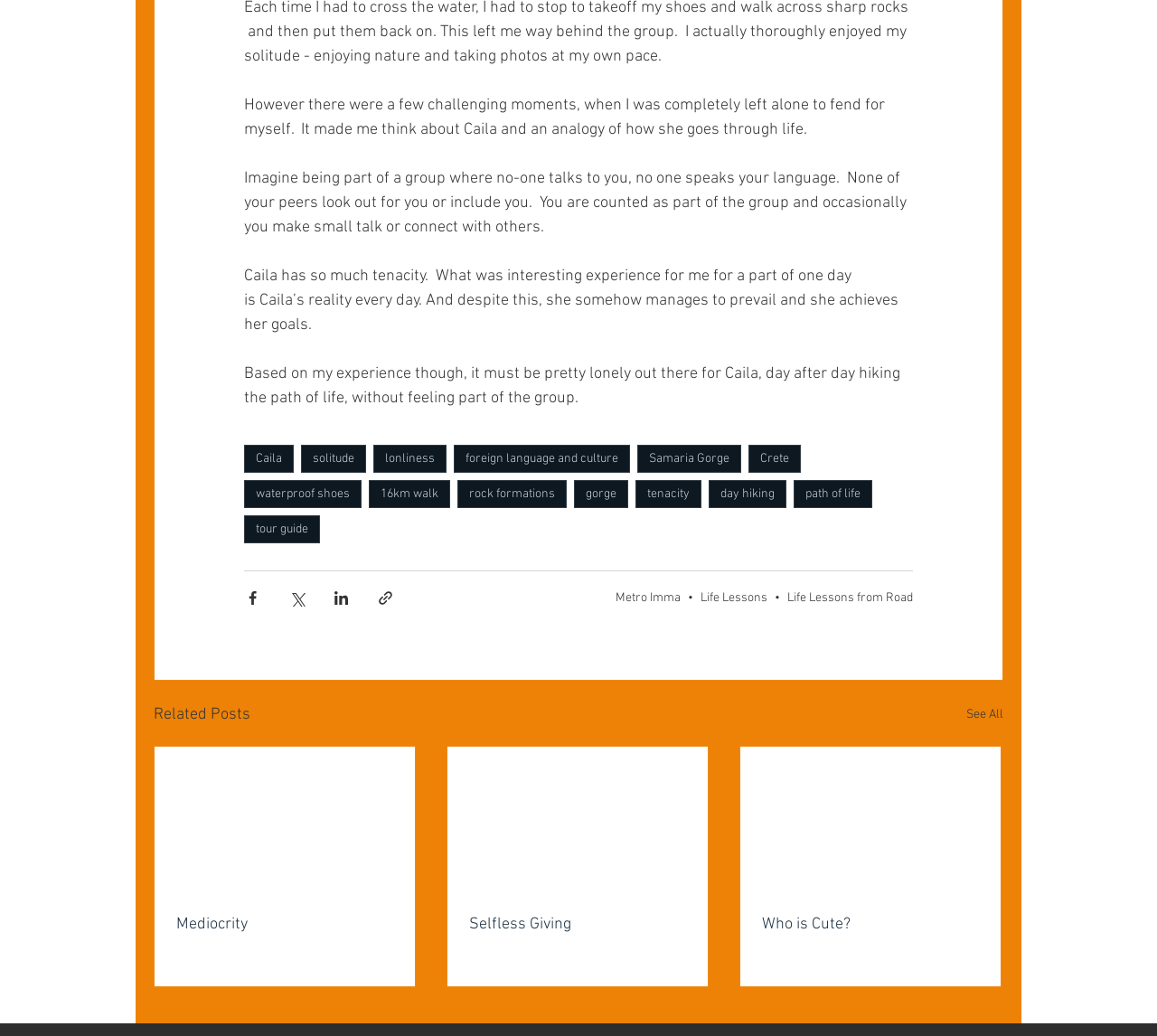Find the coordinates for the bounding box of the element with this description: "Selfless Giving".

[0.405, 0.883, 0.593, 0.901]